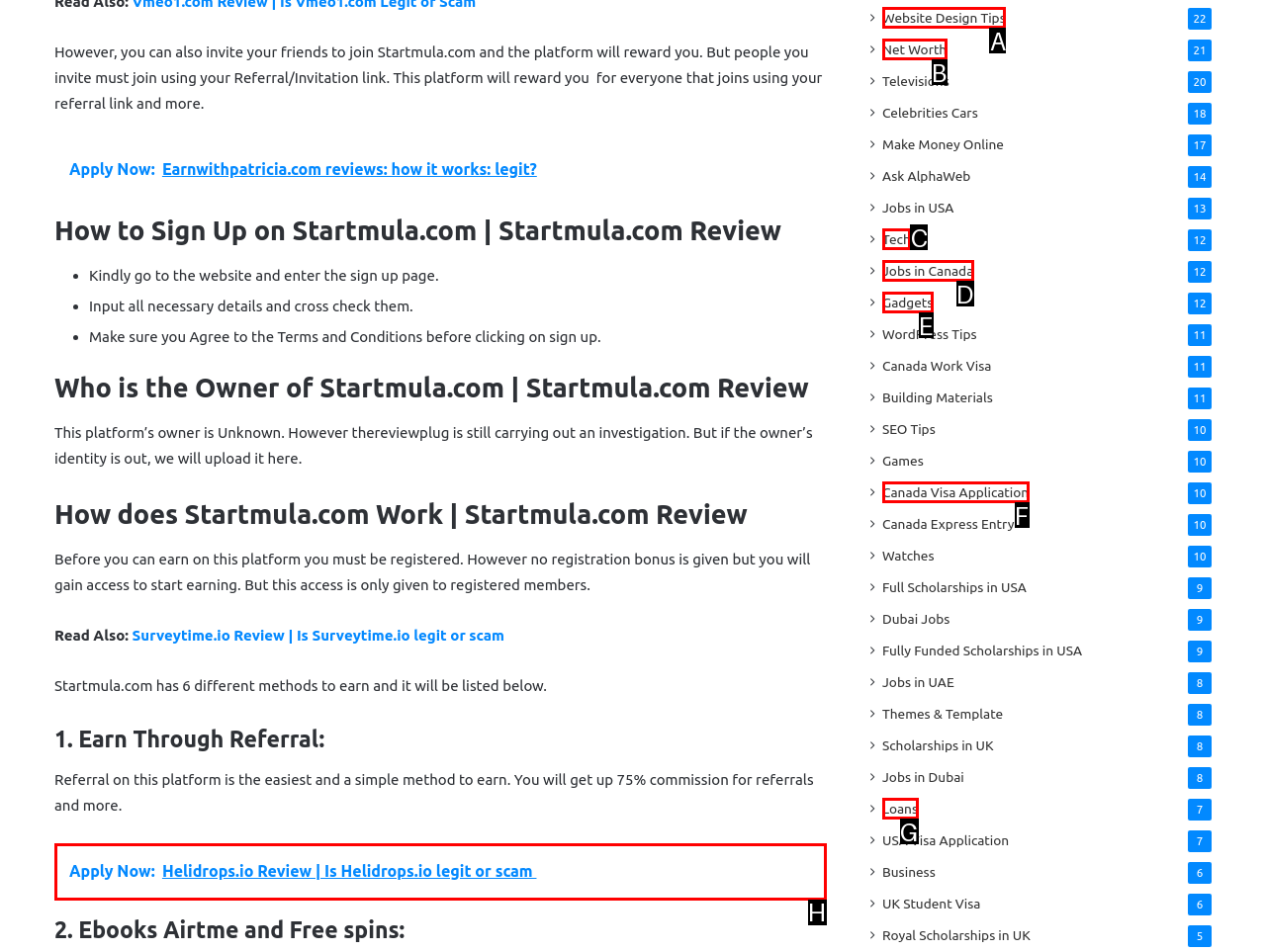Select the HTML element that fits the following description: Loans
Provide the letter of the matching option.

G